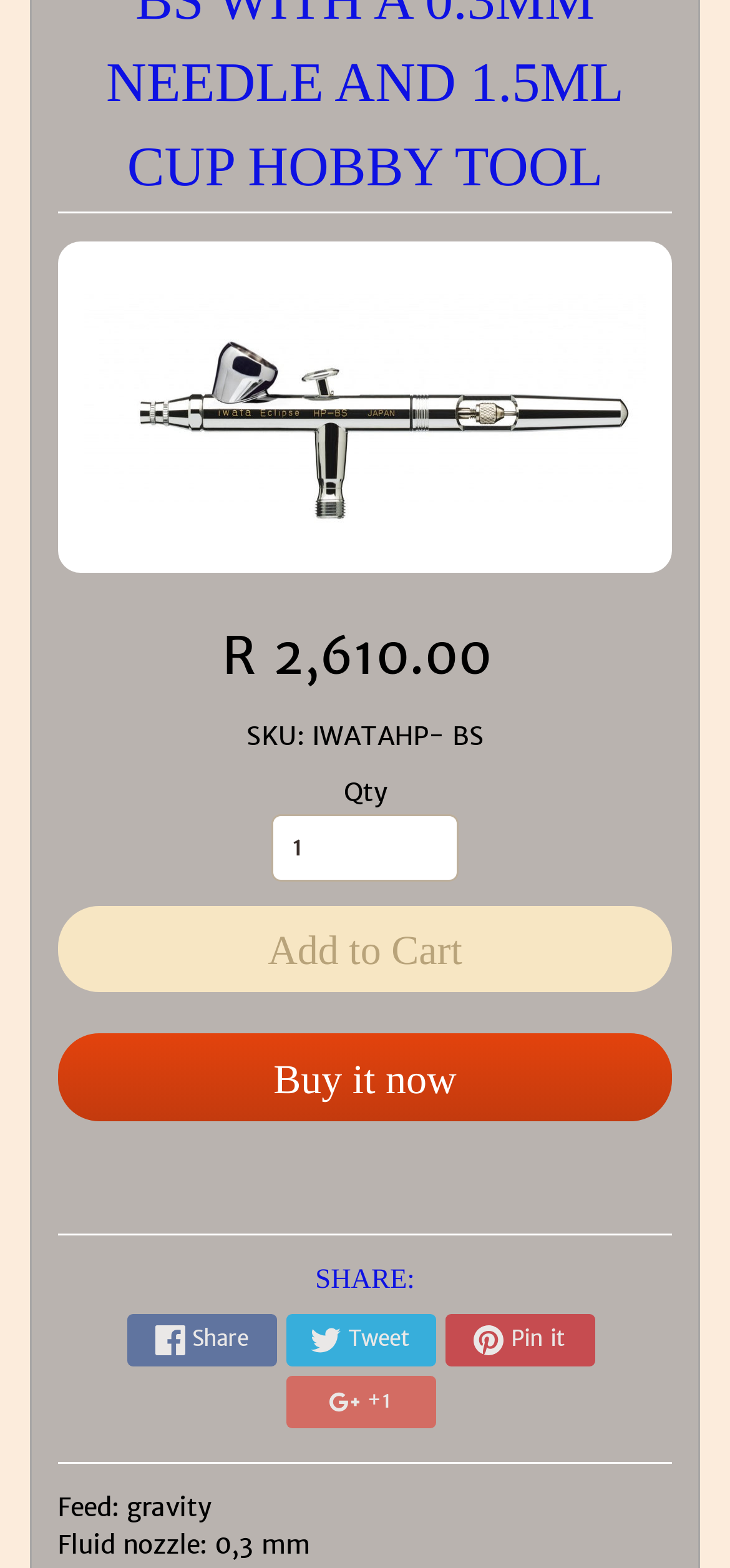Please determine the bounding box coordinates of the element's region to click for the following instruction: "Change the quantity".

[0.372, 0.519, 0.628, 0.562]